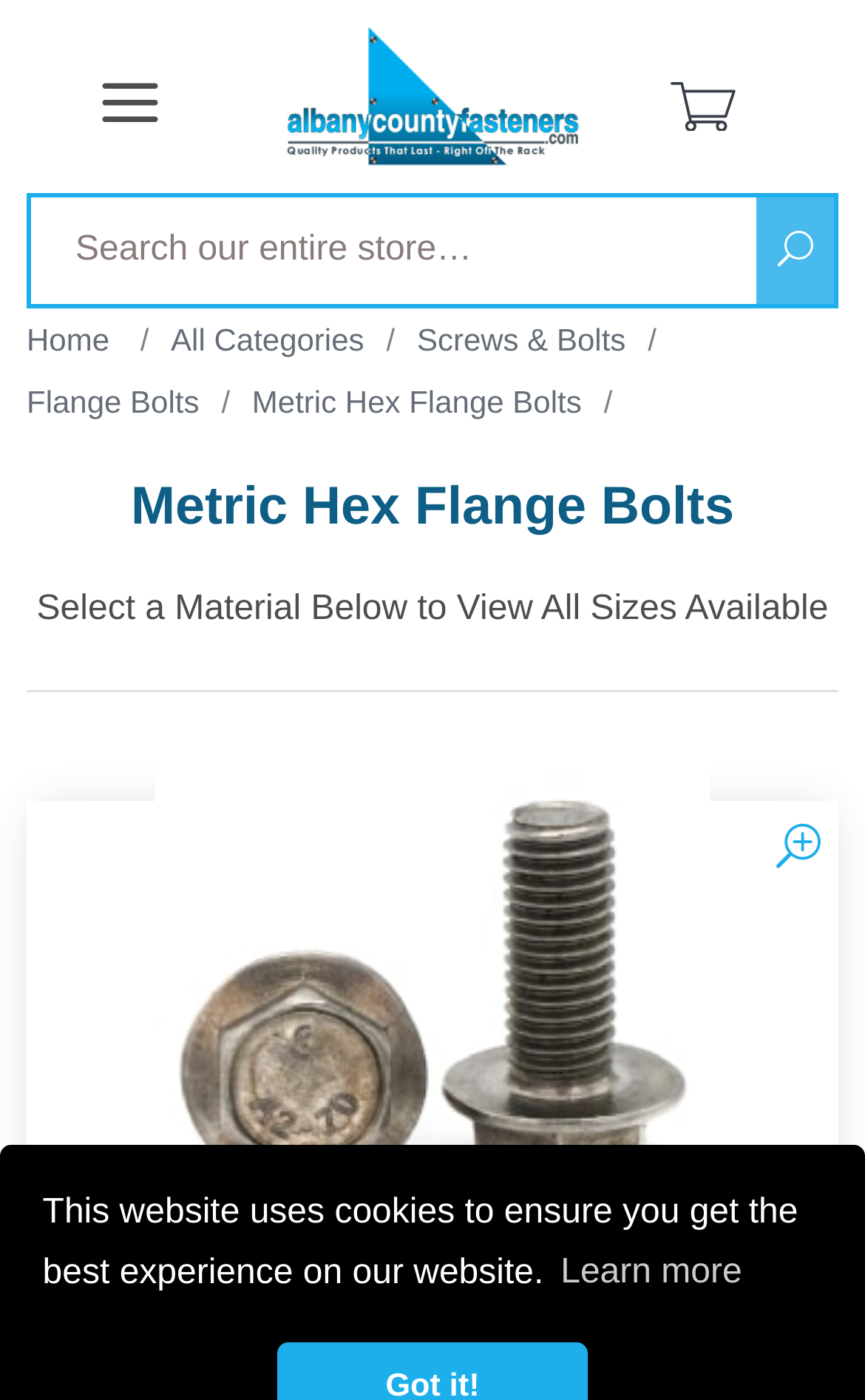What material is one of the options for the bolts?
Based on the image content, provide your answer in one word or a short phrase.

A2 Stainless Steel